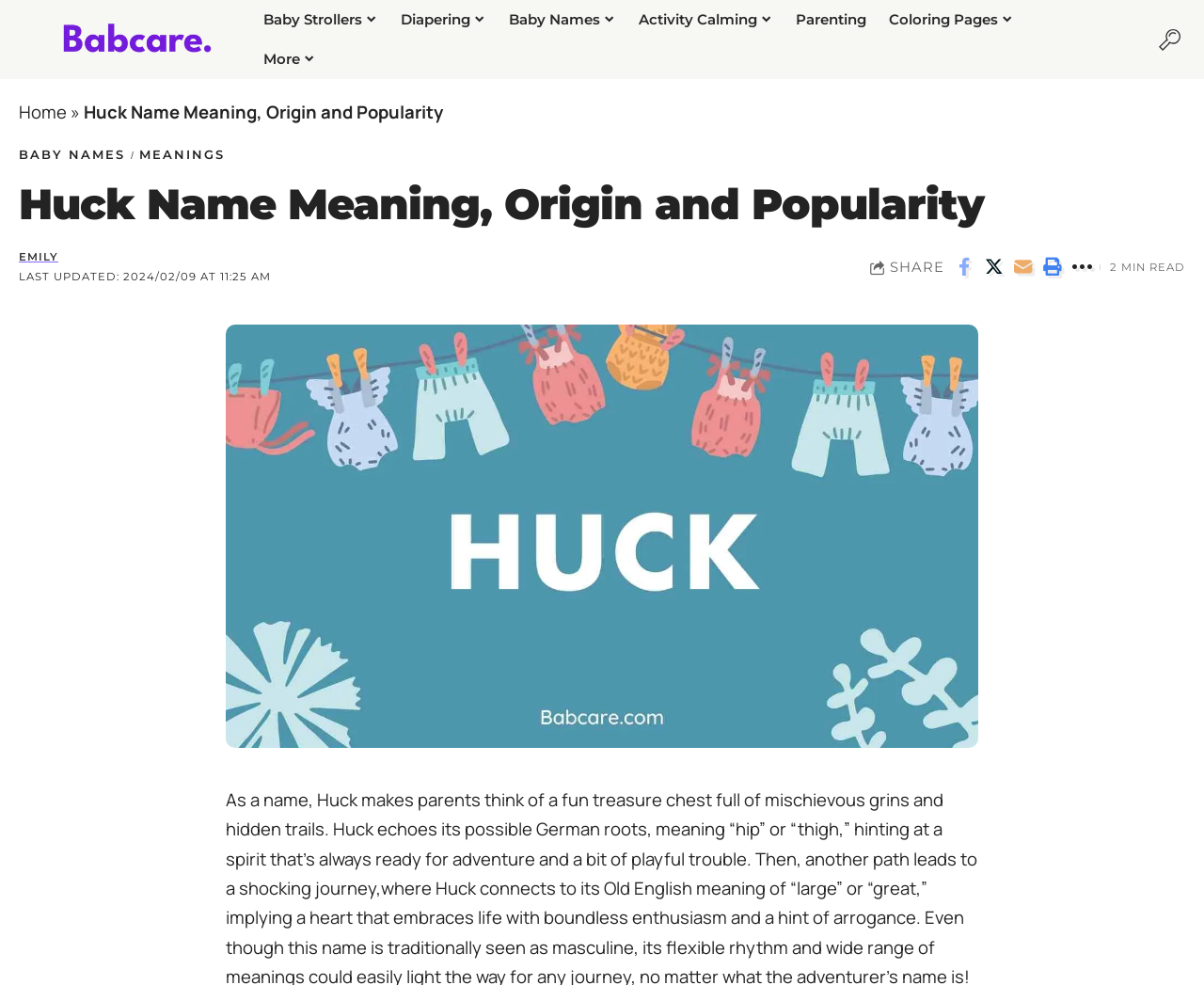Pinpoint the bounding box coordinates of the clickable element to carry out the following instruction: "share on Facebook."

[0.79, 0.256, 0.812, 0.287]